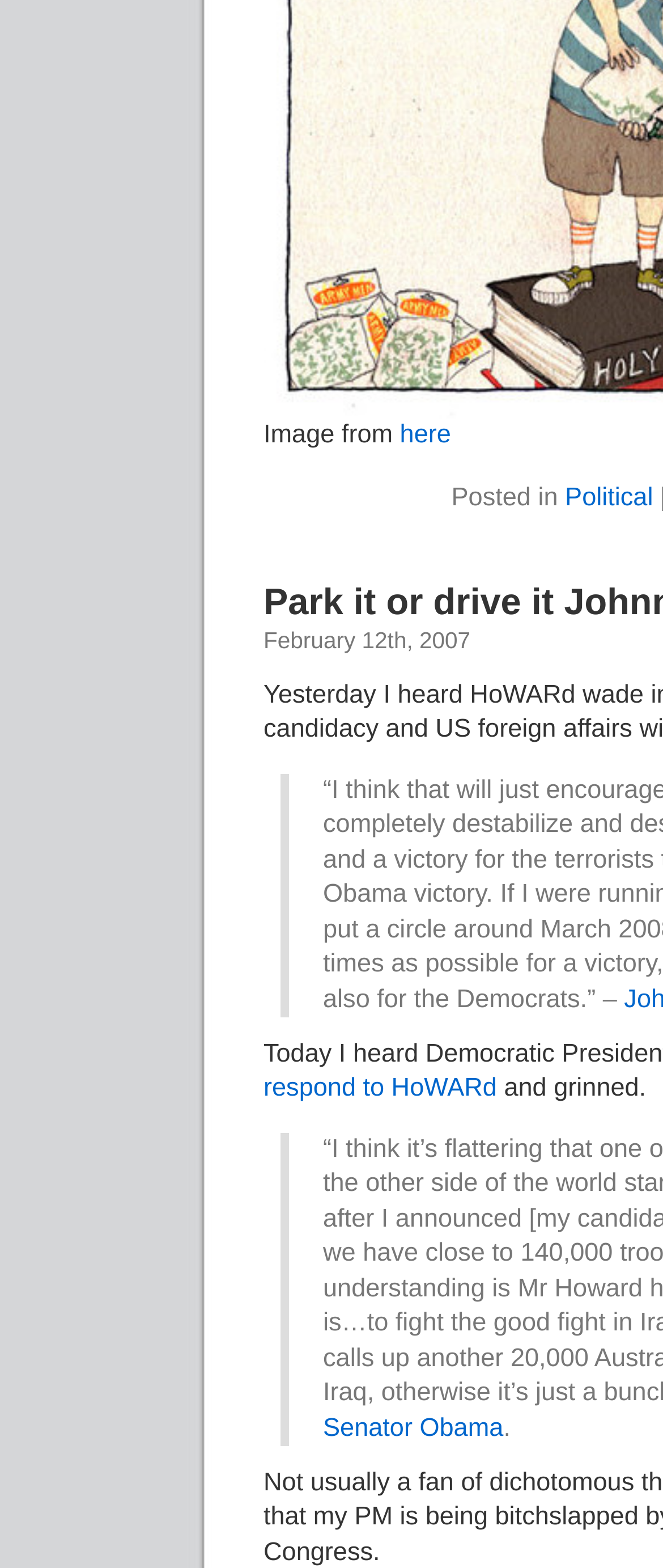What is the phrase used to describe the action in the post?
Provide a one-word or short-phrase answer based on the image.

and grinned